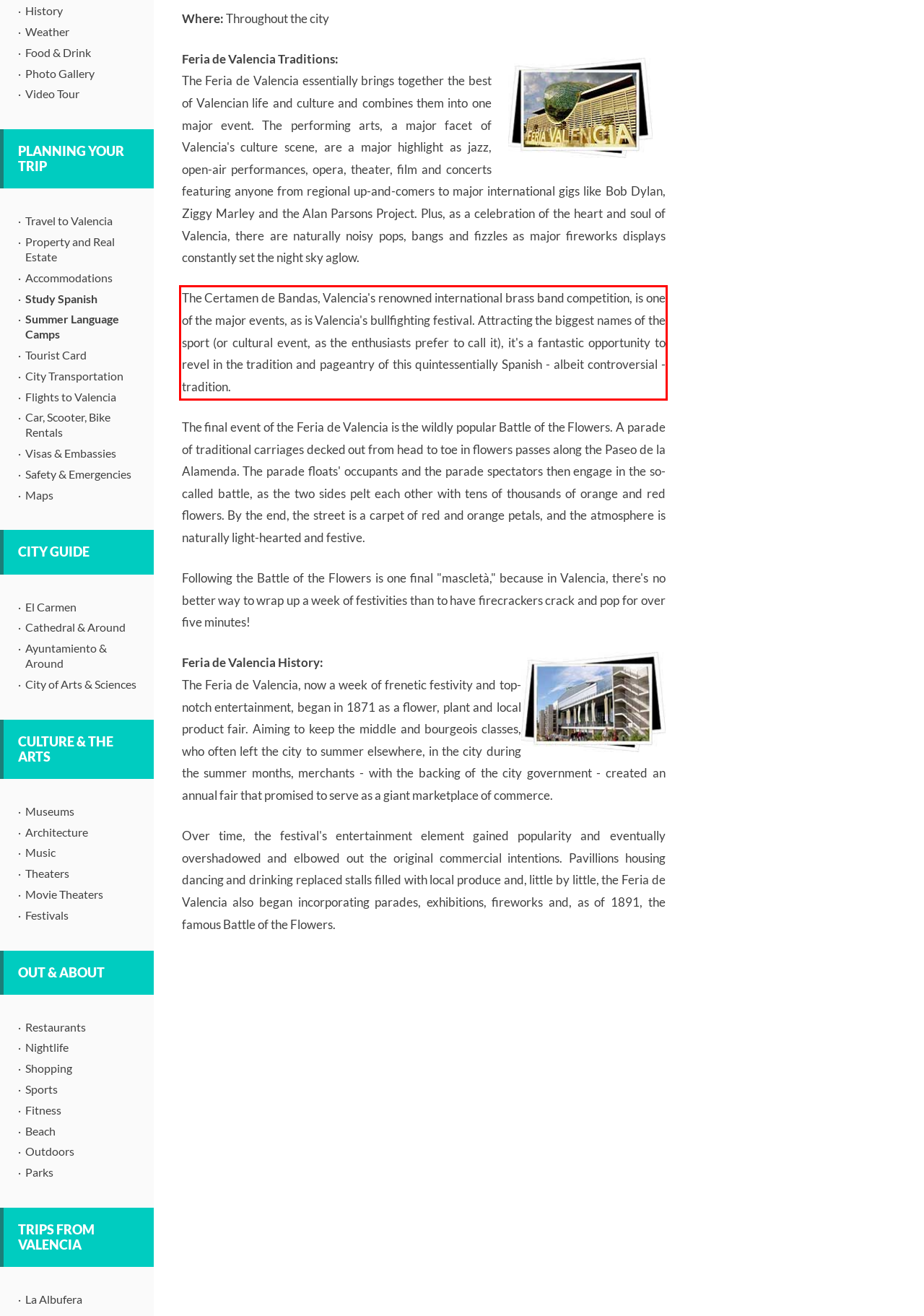Using the provided screenshot of a webpage, recognize and generate the text found within the red rectangle bounding box.

The Certamen de Bandas, Valencia's renowned international brass band competition, is one of the major events, as is Valencia's bullfighting festival. Attracting the biggest names of the sport (or cultural event, as the enthusiasts prefer to call it), it's a fantastic opportunity to revel in the tradition and pageantry of this quintessentially Spanish - albeit controversial - tradition.